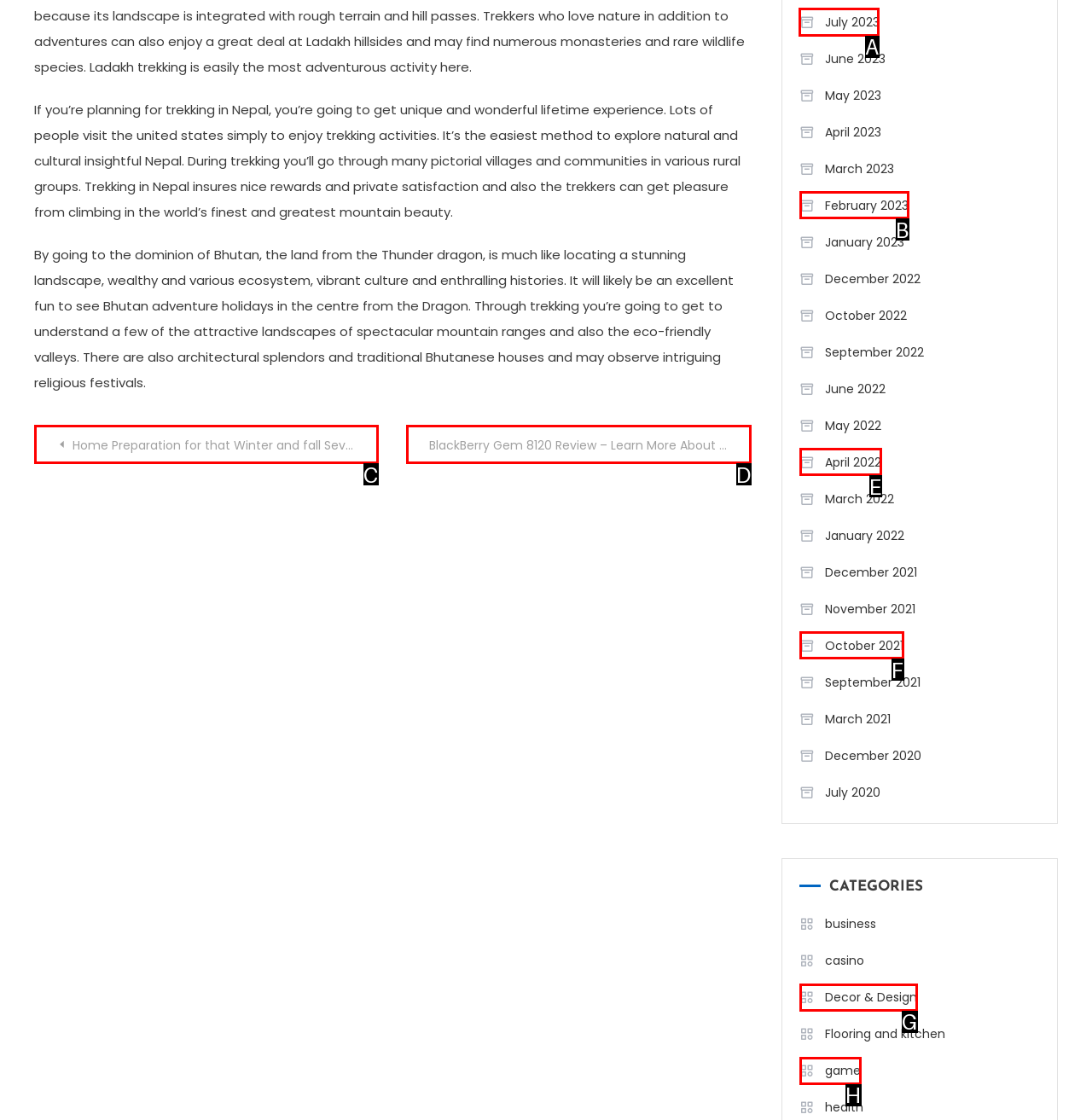Tell me which letter corresponds to the UI element that will allow you to Browse posts from July 2023. Answer with the letter directly.

A